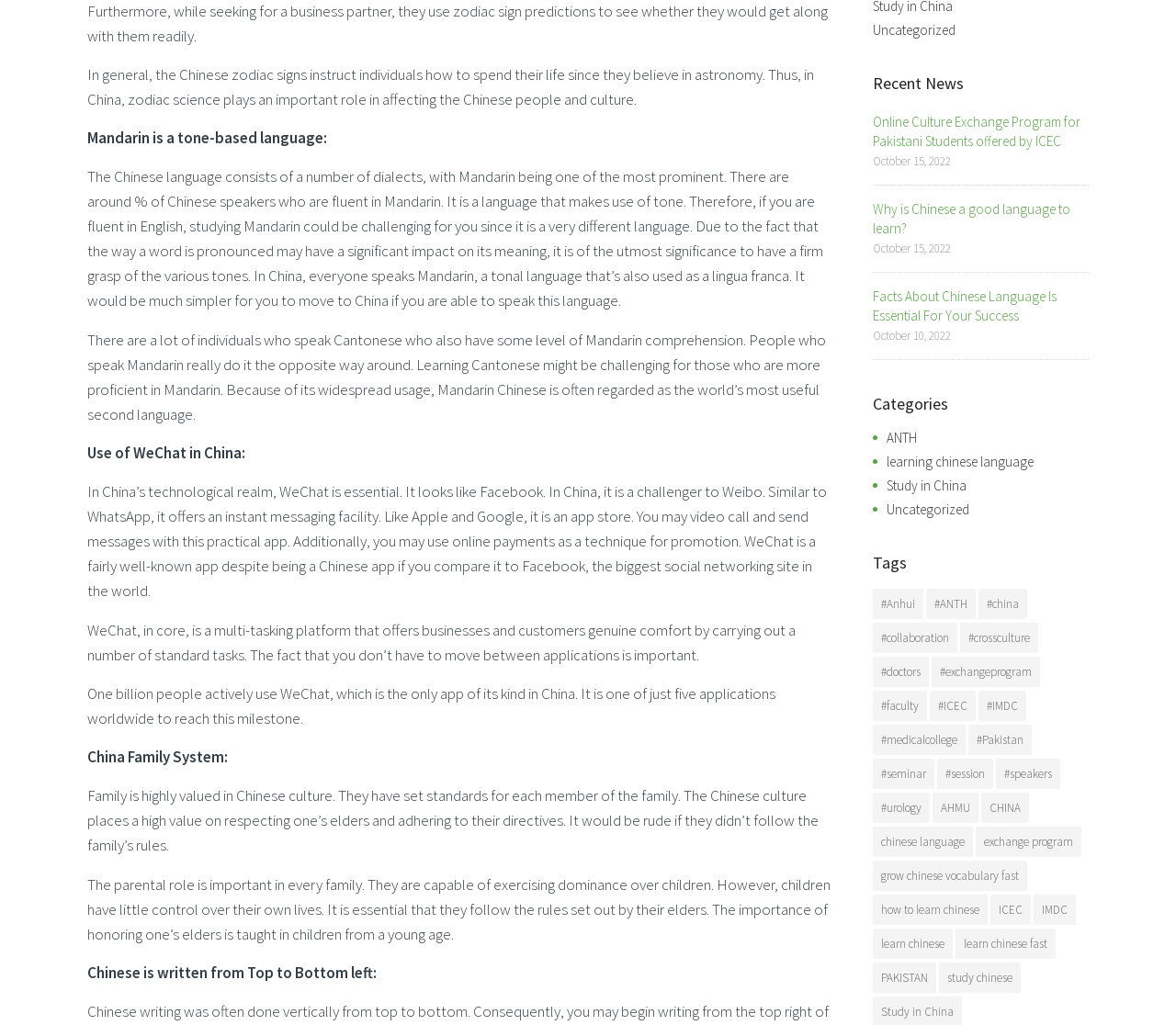Please provide the bounding box coordinates for the element that needs to be clicked to perform the following instruction: "Read about Revel Version 2.31 features". The coordinates should be given as four float numbers between 0 and 1, i.e., [left, top, right, bottom].

None